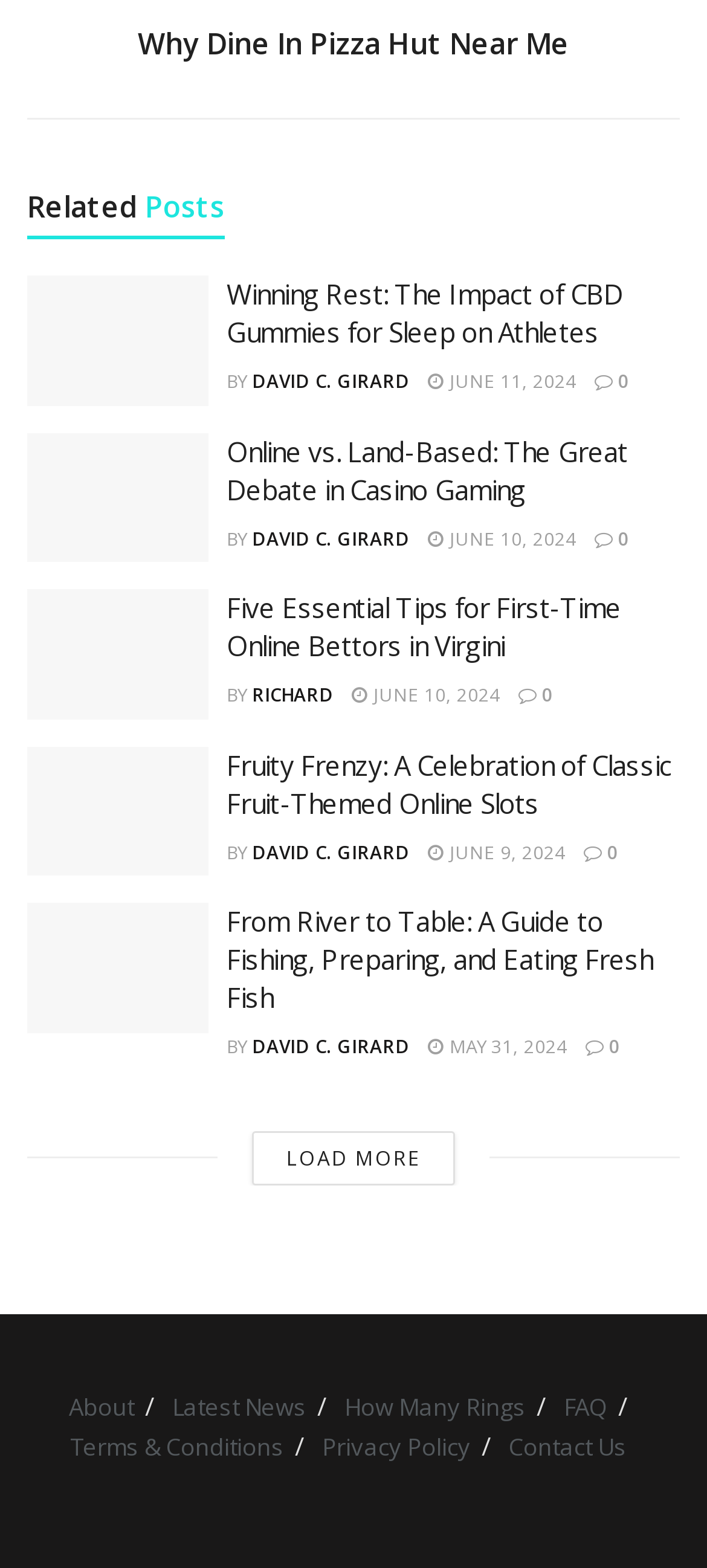Identify the bounding box coordinates of the element to click to follow this instruction: 'Check the 'Latest News''. Ensure the coordinates are four float values between 0 and 1, provided as [left, top, right, bottom].

[0.244, 0.886, 0.433, 0.907]